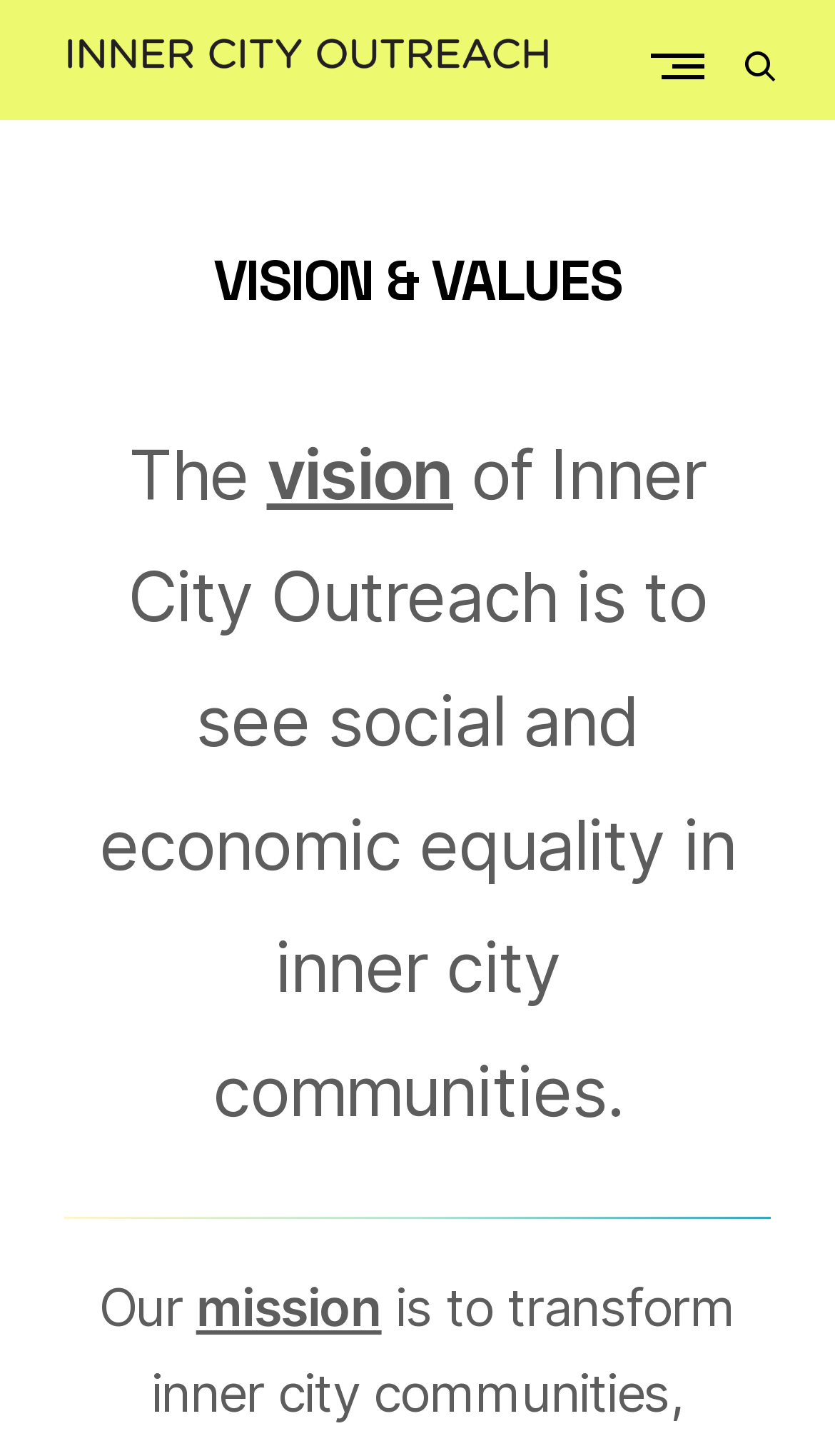Please provide a brief answer to the following inquiry using a single word or phrase:
What is the purpose of the button at the top right corner?

To open the primary menu